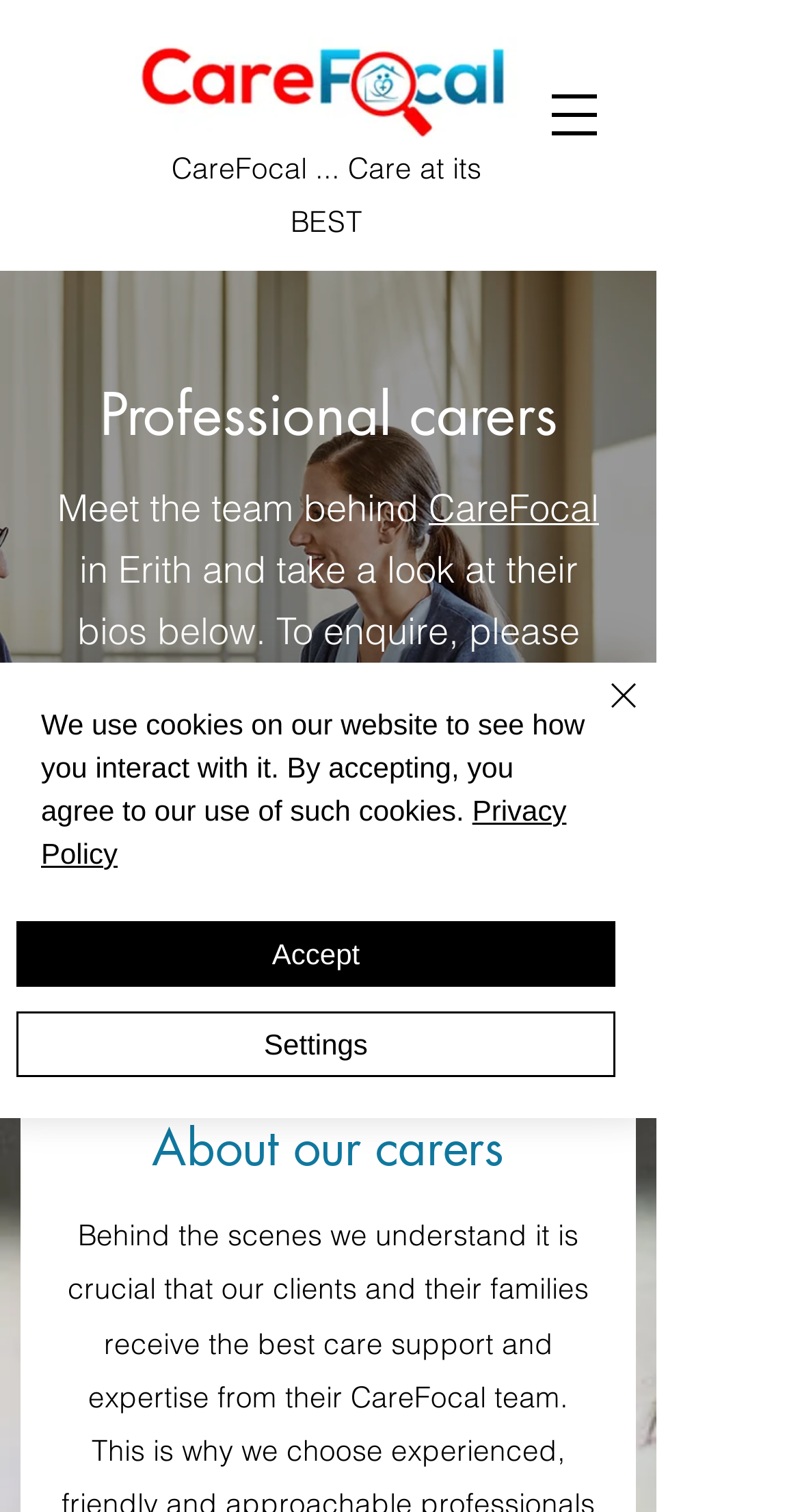What is the profession of the people shown in the image?
Please respond to the question thoroughly and include all relevant details.

The image on the webpage shows a person chatting with a Nursing Home Attendant, which indicates that the person in the image is a Nursing Home Attendant.